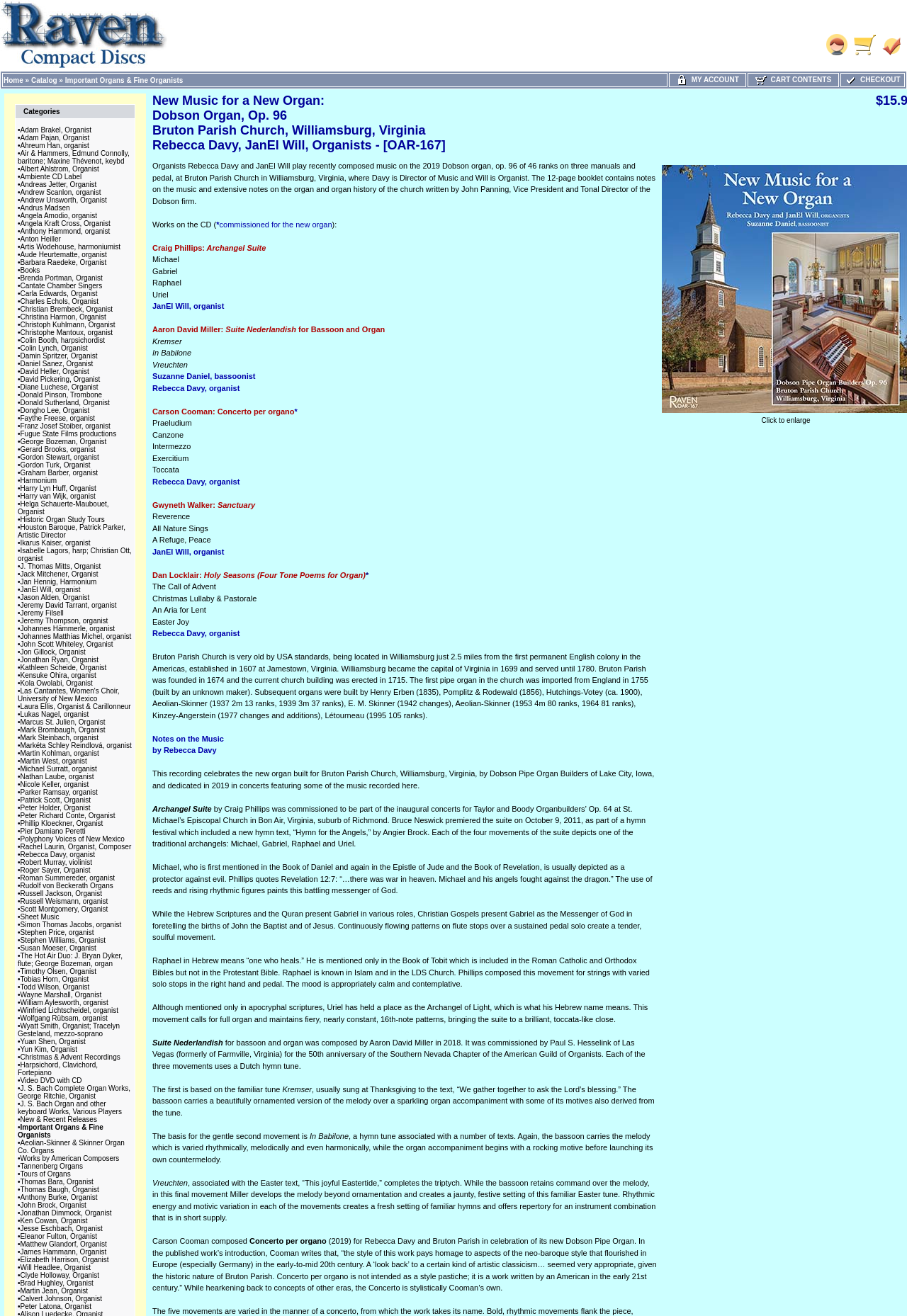Please find the bounding box coordinates of the element that you should click to achieve the following instruction: "Click on CHECKOUT". The coordinates should be presented as four float numbers between 0 and 1: [left, top, right, bottom].

[0.932, 0.057, 0.993, 0.063]